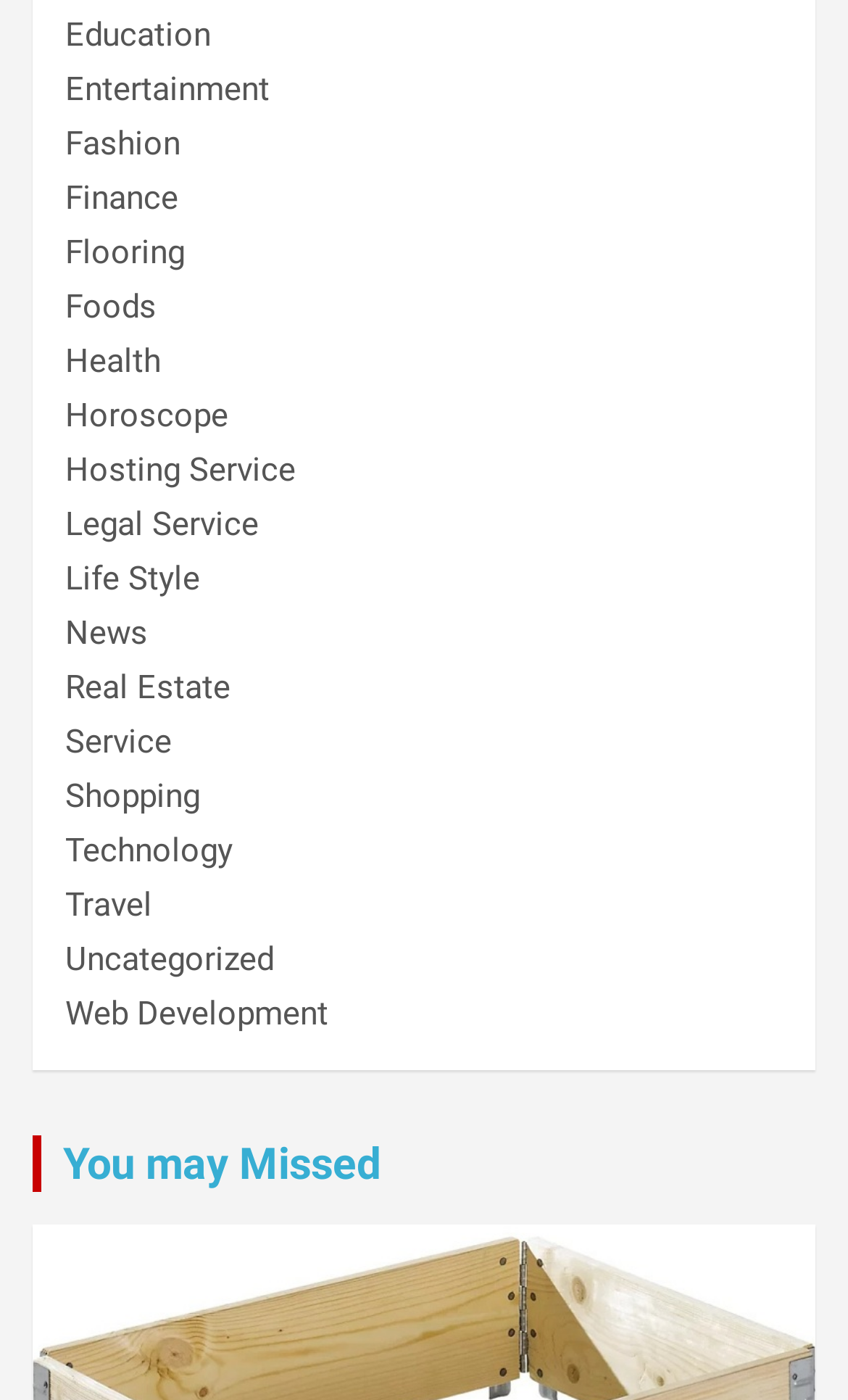Can you find the bounding box coordinates for the element to click on to achieve the instruction: "Explore Frameless vs. Sliding Glass Shower Doors"?

None